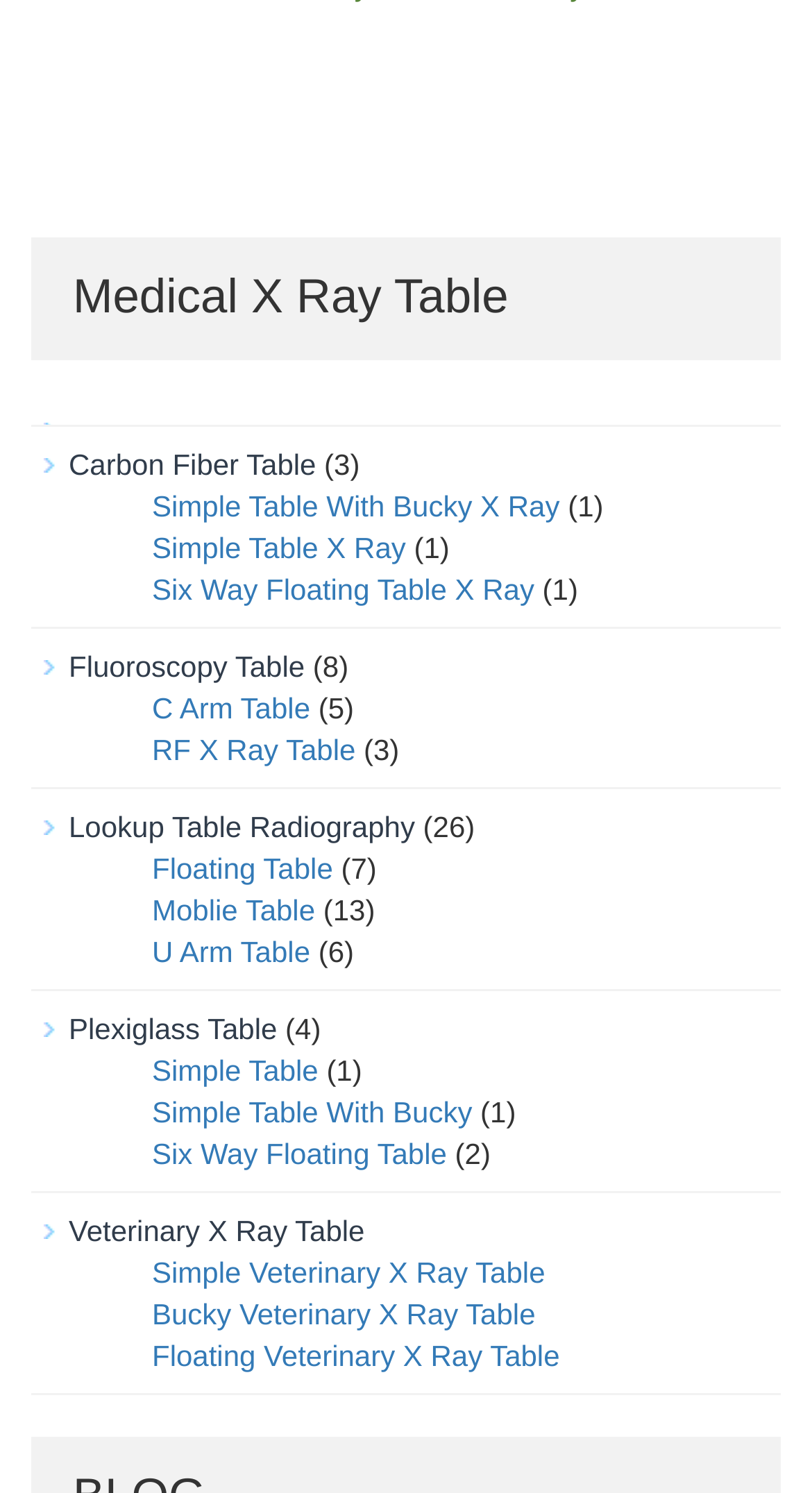Please identify the bounding box coordinates of the region to click in order to complete the task: "Explore Fluoroscopy Table". The coordinates must be four float numbers between 0 and 1, specified as [left, top, right, bottom].

[0.085, 0.435, 0.375, 0.457]